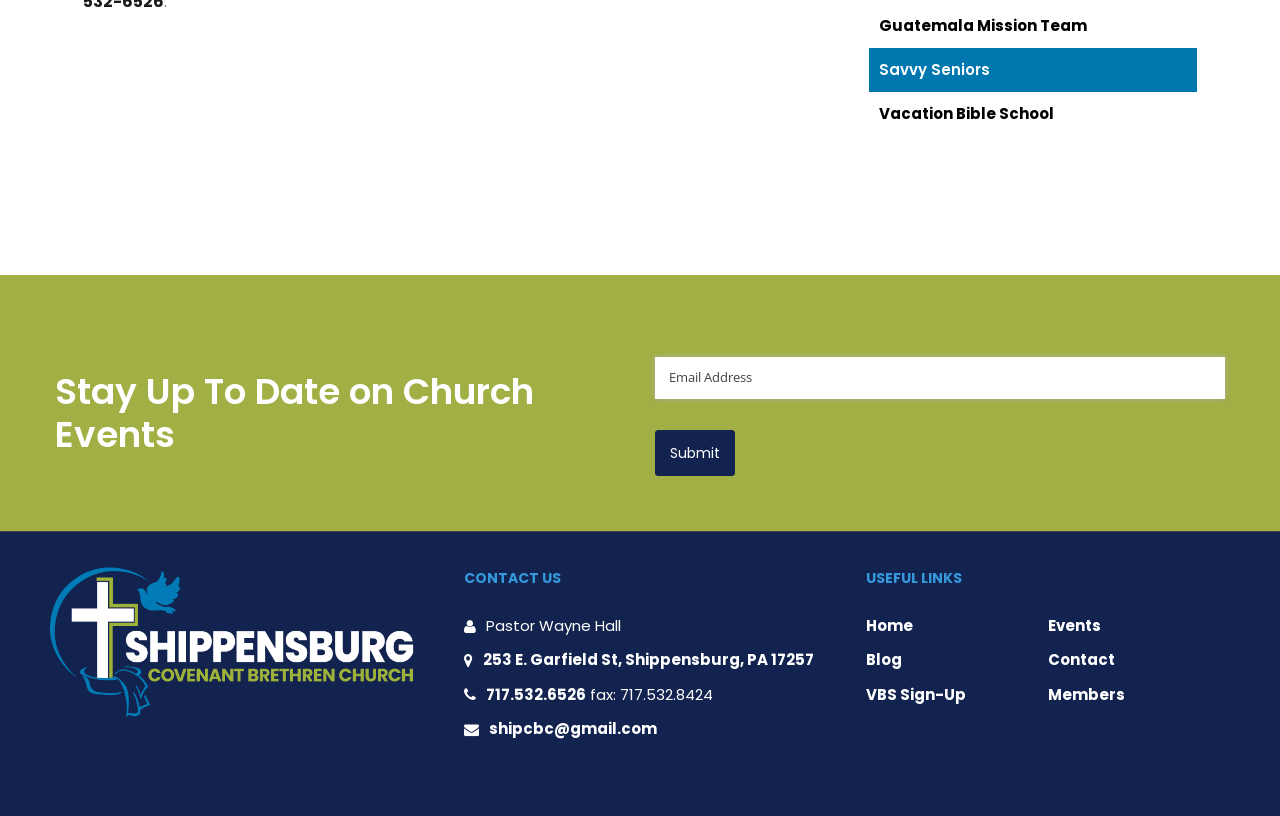Identify the bounding box coordinates for the UI element described as: "Guatemala Mission Team".

[0.679, 0.004, 0.936, 0.059]